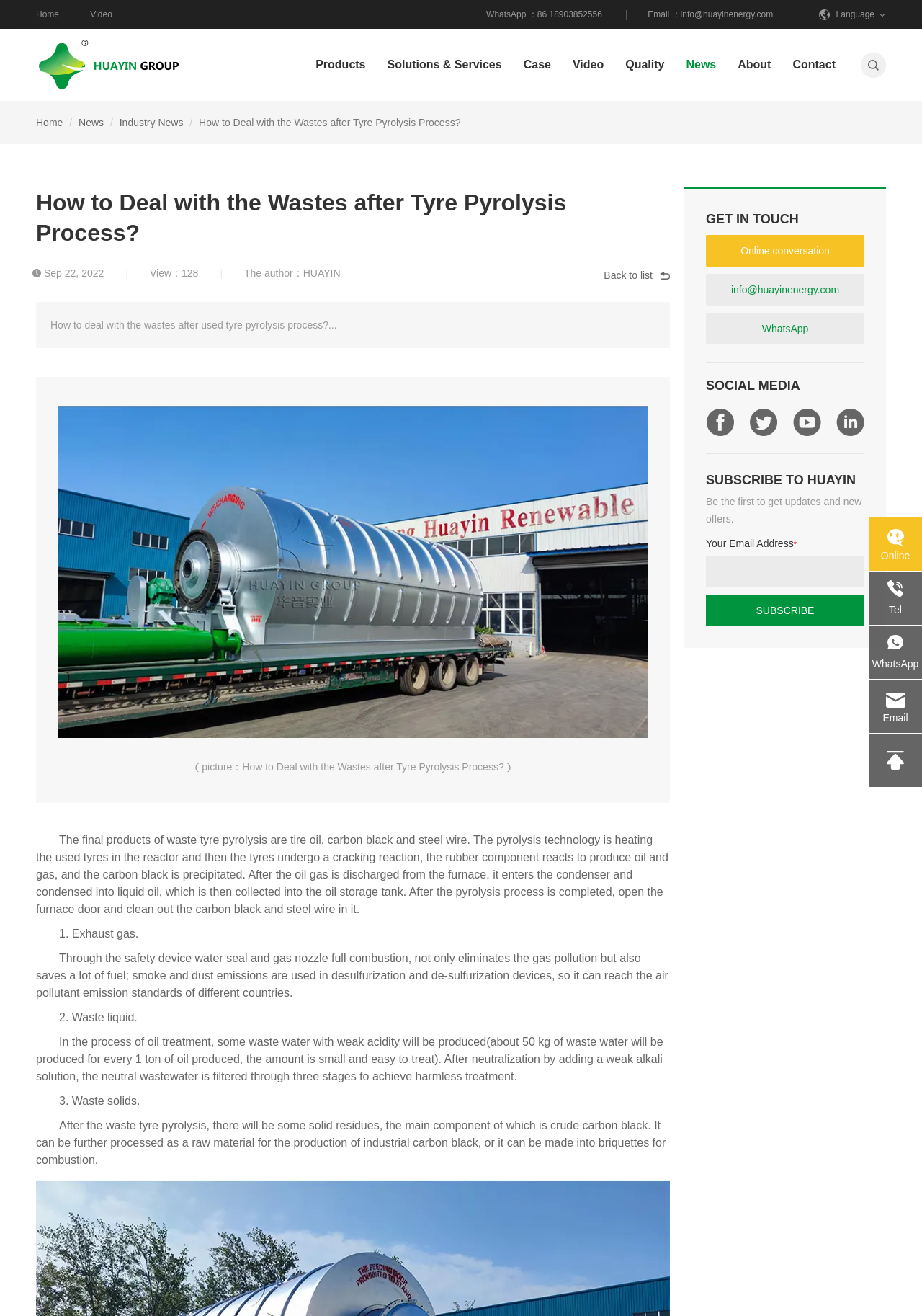Please locate the bounding box coordinates of the element that should be clicked to complete the given instruction: "Learn more about Passive House Canada".

None